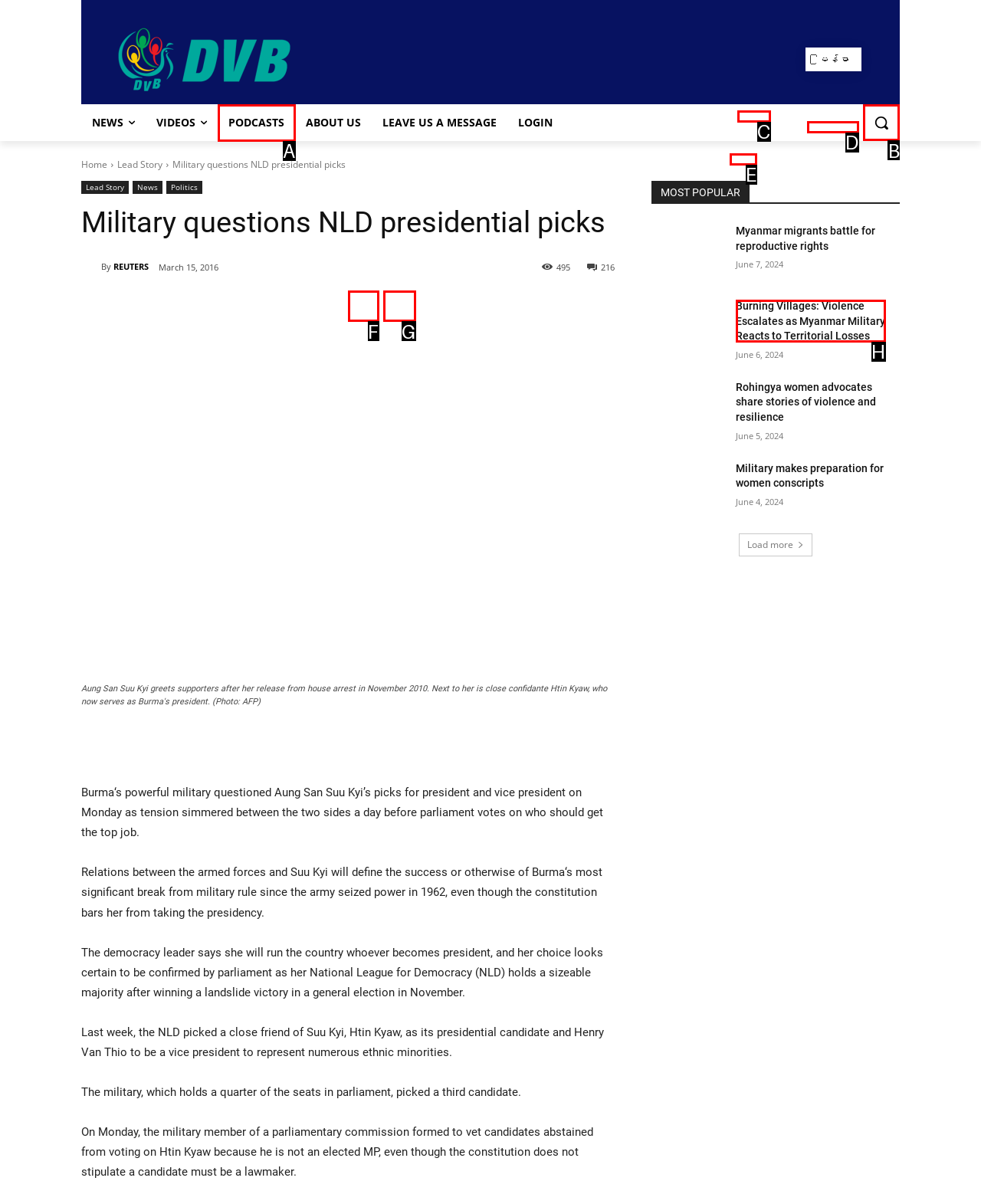What option should I click on to execute the task: Search for something? Give the letter from the available choices.

B